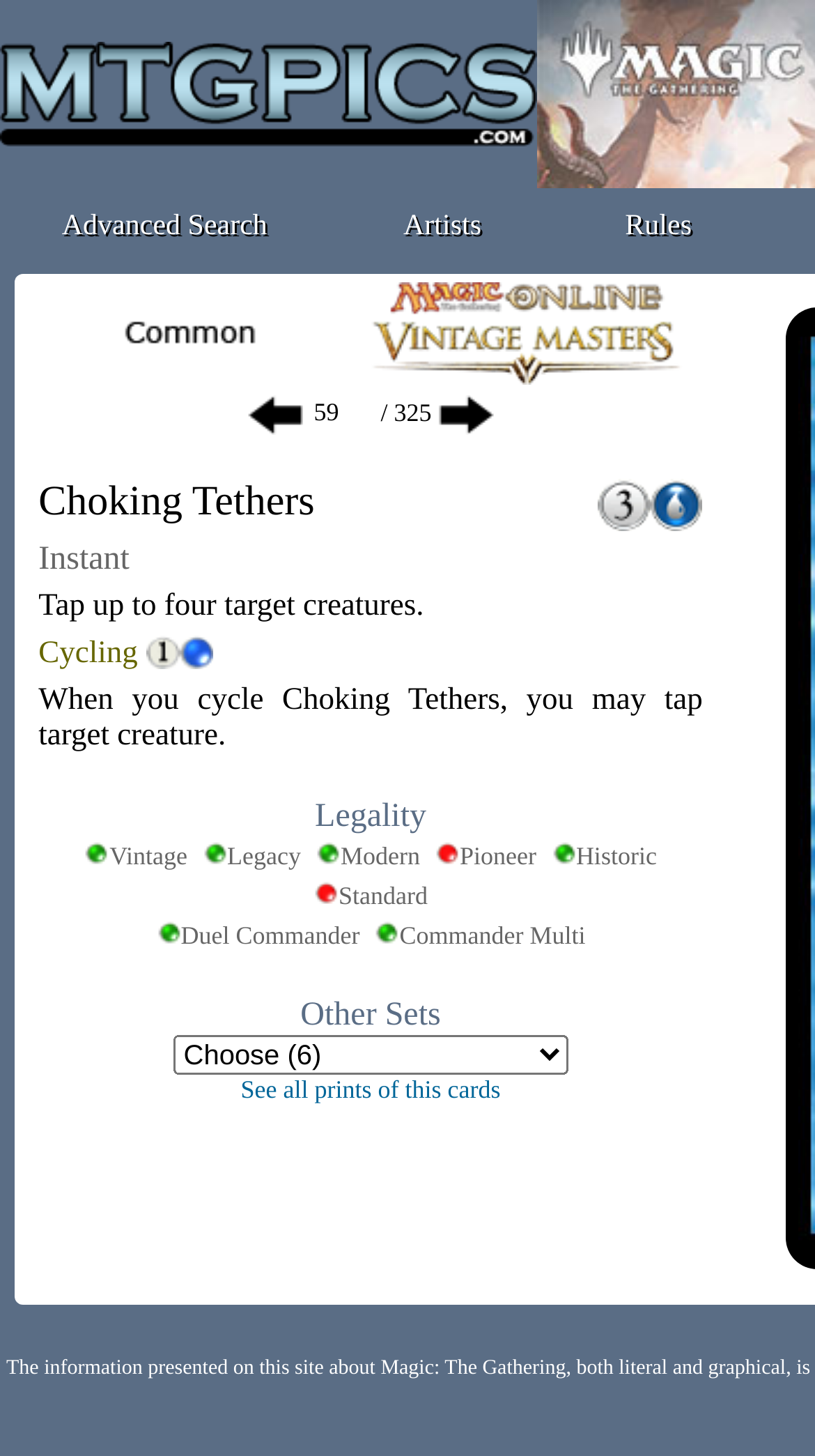Determine the bounding box coordinates of the element that should be clicked to execute the following command: "Go to Advanced Search".

[0.076, 0.145, 0.328, 0.167]